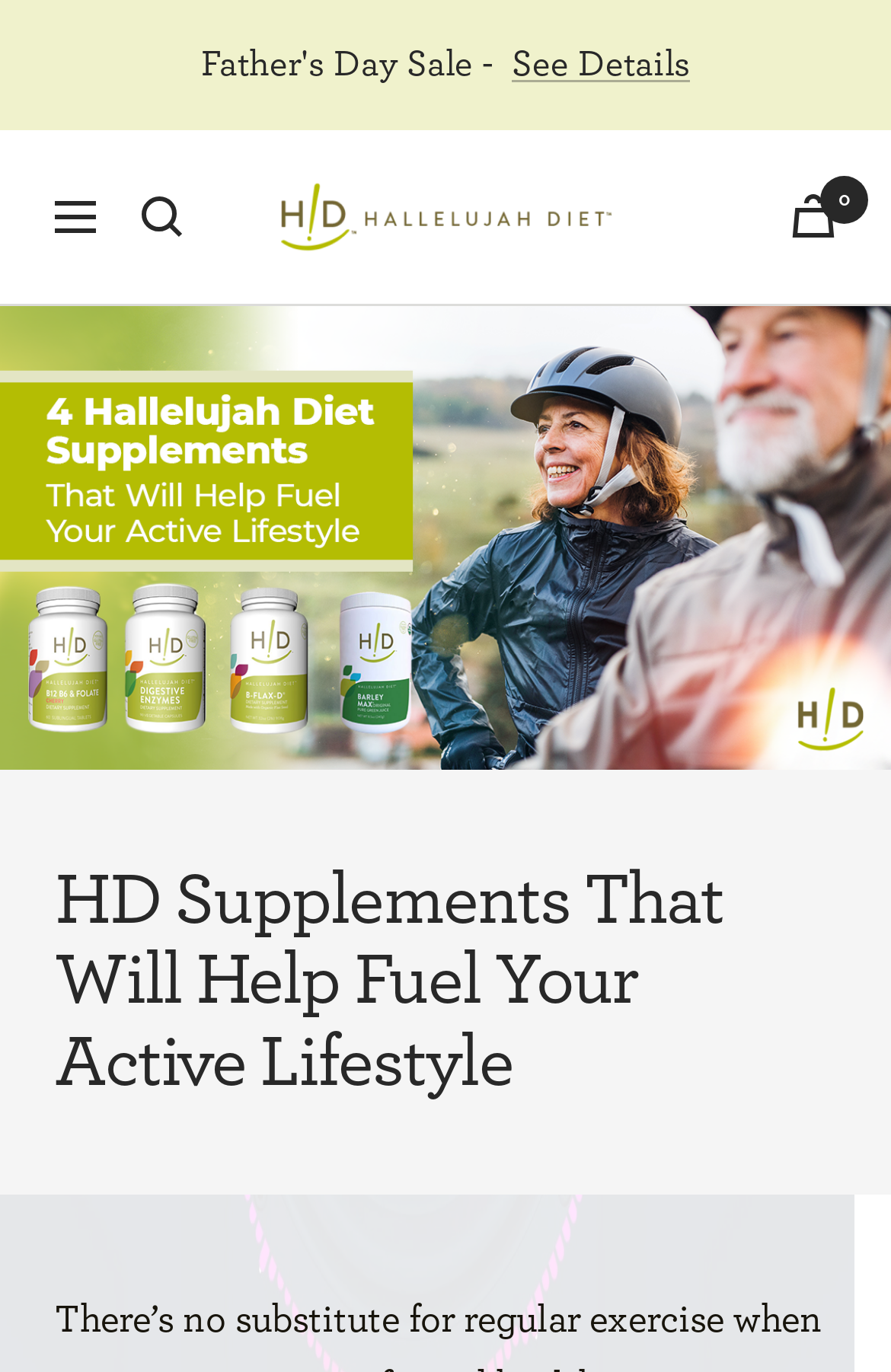Please extract the title of the webpage.

HD Supplements That Will Help Fuel Your Active Lifestyle